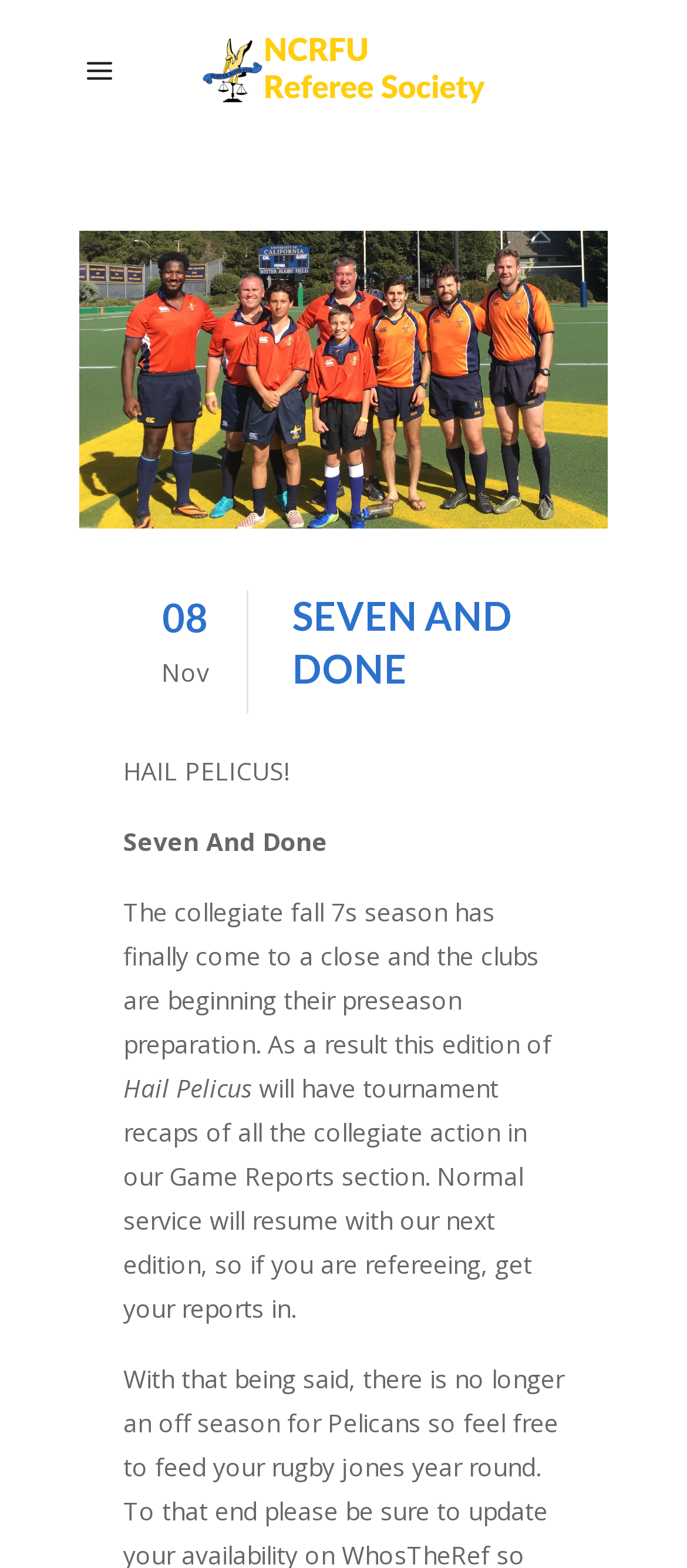What is the name of the rugby season mentioned?
Analyze the screenshot and provide a detailed answer to the question.

I found a StaticText element that contains the text 'the collegiate fall 7s season has finally come to a close'. This indicates that the rugby season mentioned on the webpage is the collegiate fall 7s season.